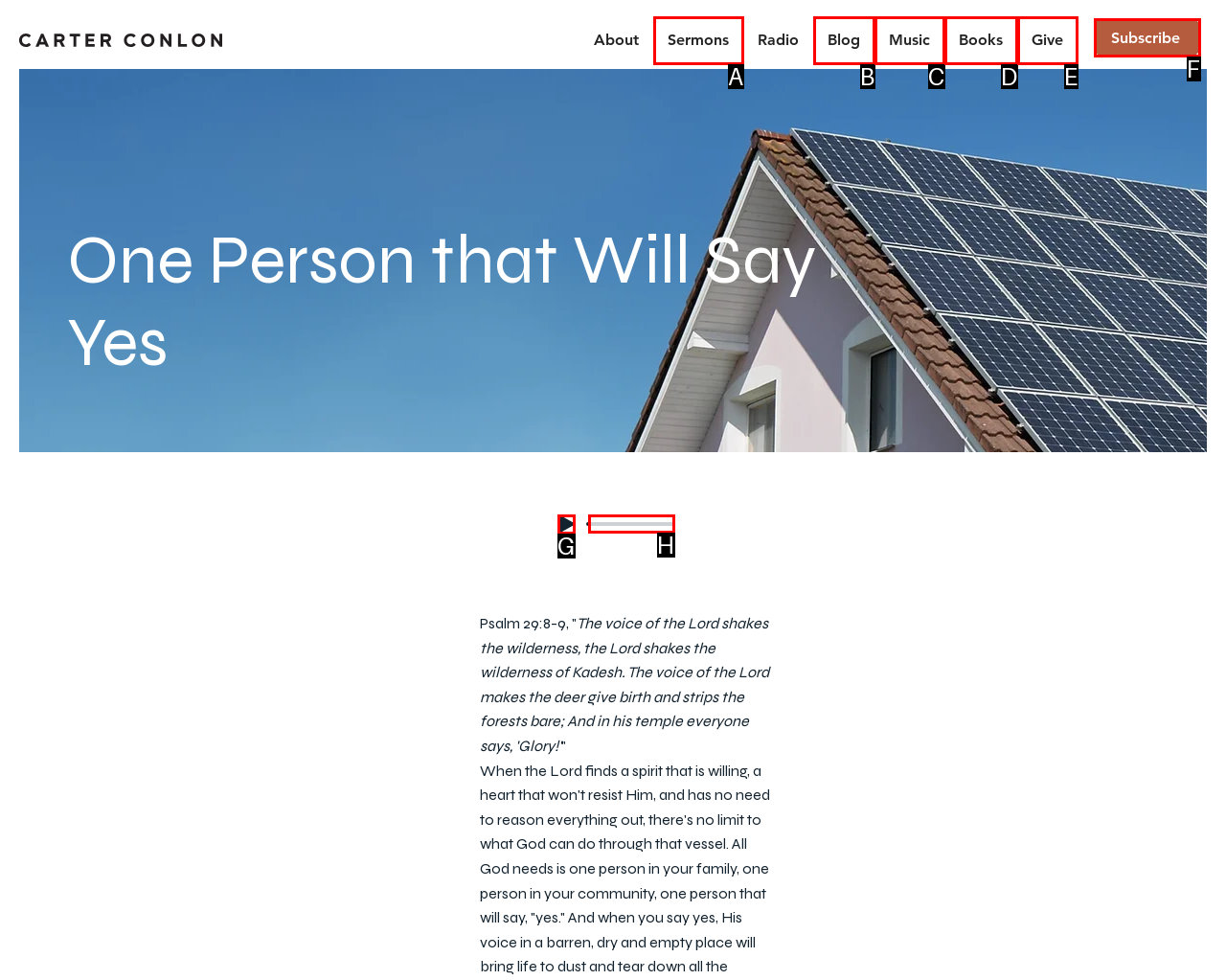Find the HTML element to click in order to complete this task: Adjust the slider
Answer with the letter of the correct option.

H